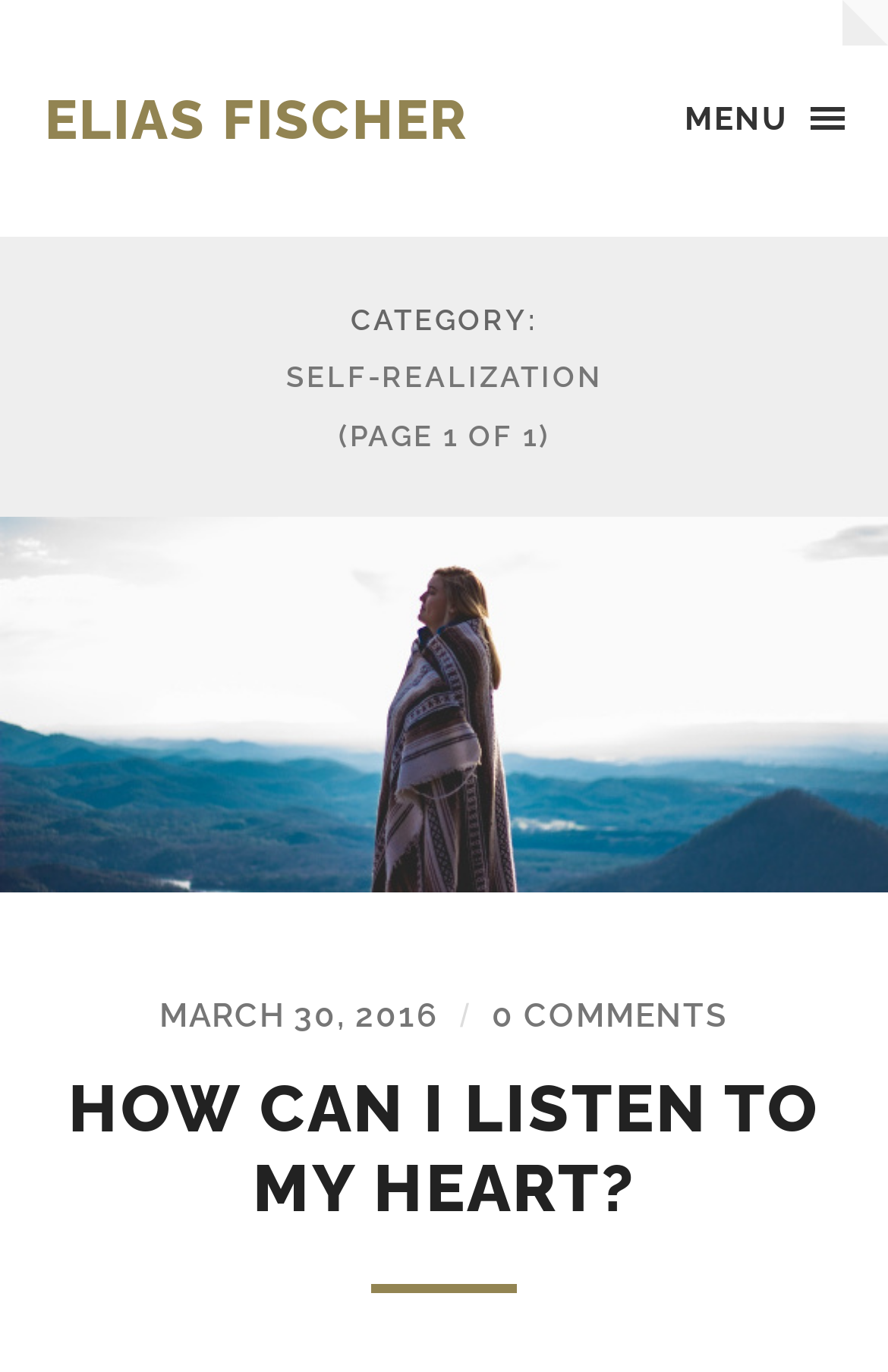Identify the bounding box coordinates for the UI element described as follows: March 30, 2016. Use the format (top-left x, top-left y, bottom-right x, bottom-right y) and ensure all values are floating point numbers between 0 and 1.

[0.179, 0.726, 0.495, 0.754]